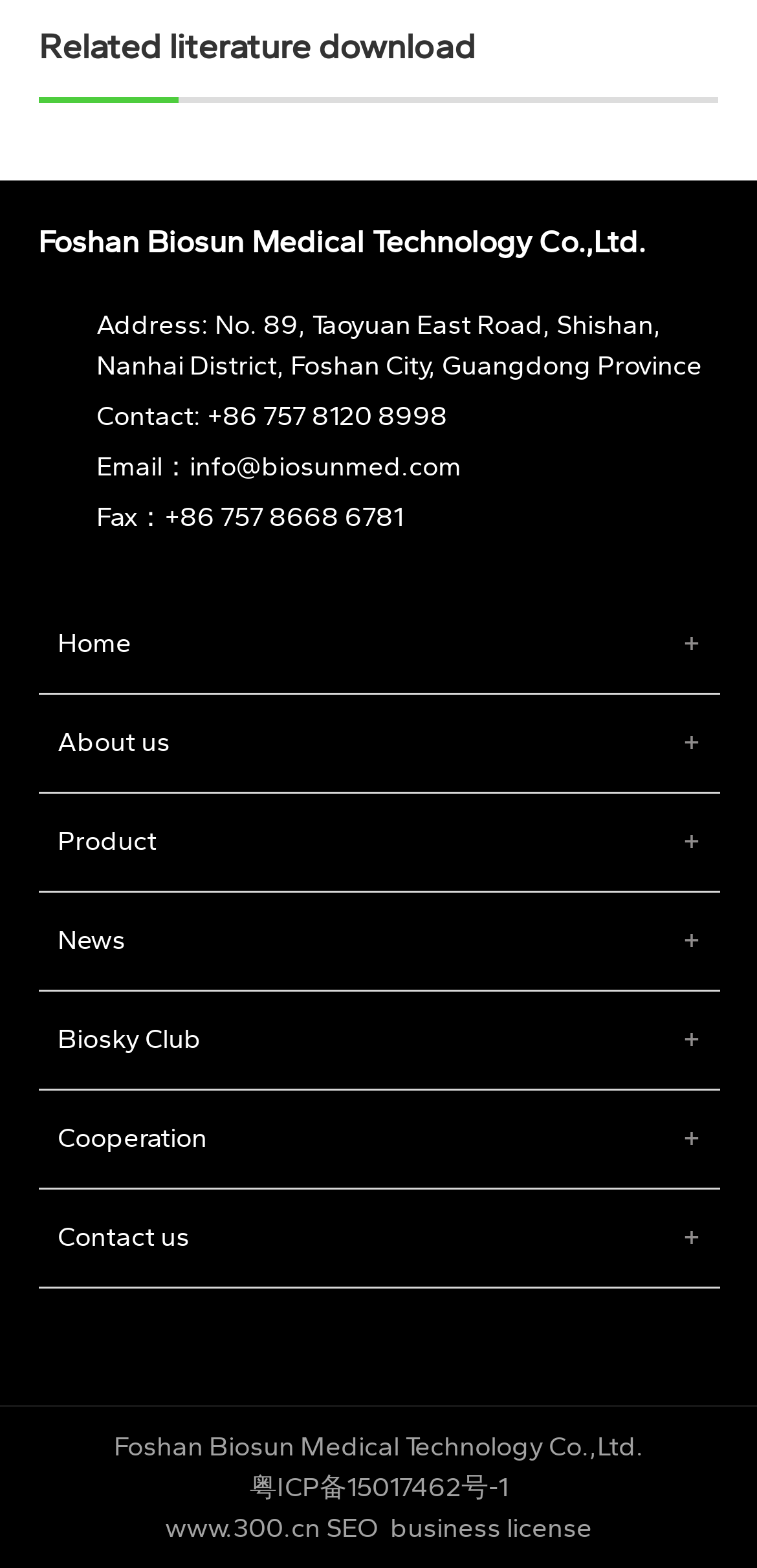Please find and report the bounding box coordinates of the element to click in order to perform the following action: "Send an email to the company". The coordinates should be expressed as four float numbers between 0 and 1, in the format [left, top, right, bottom].

[0.25, 0.287, 0.609, 0.308]